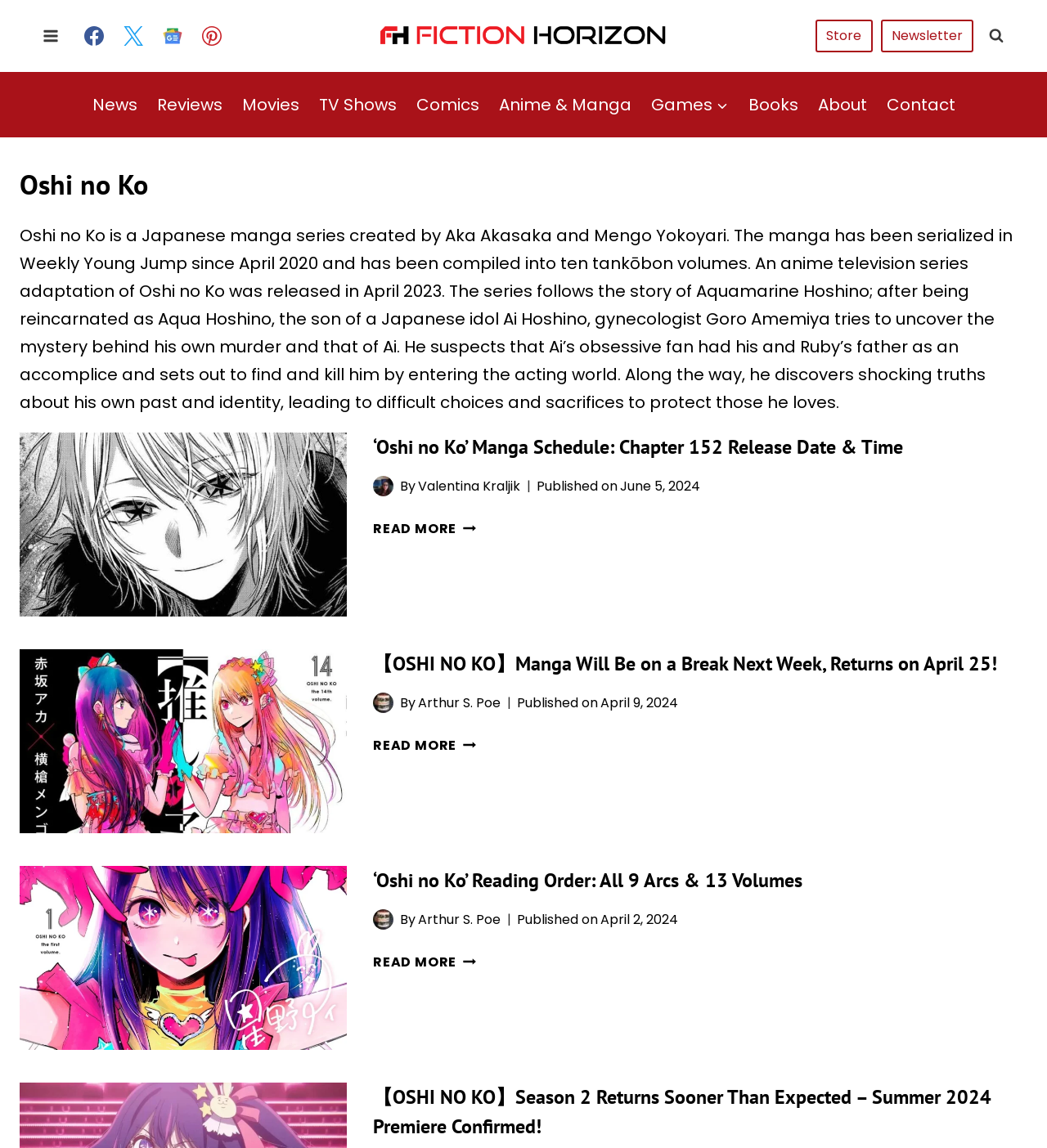Please indicate the bounding box coordinates for the clickable area to complete the following task: "Go to the store". The coordinates should be specified as four float numbers between 0 and 1, i.e., [left, top, right, bottom].

[0.779, 0.017, 0.833, 0.045]